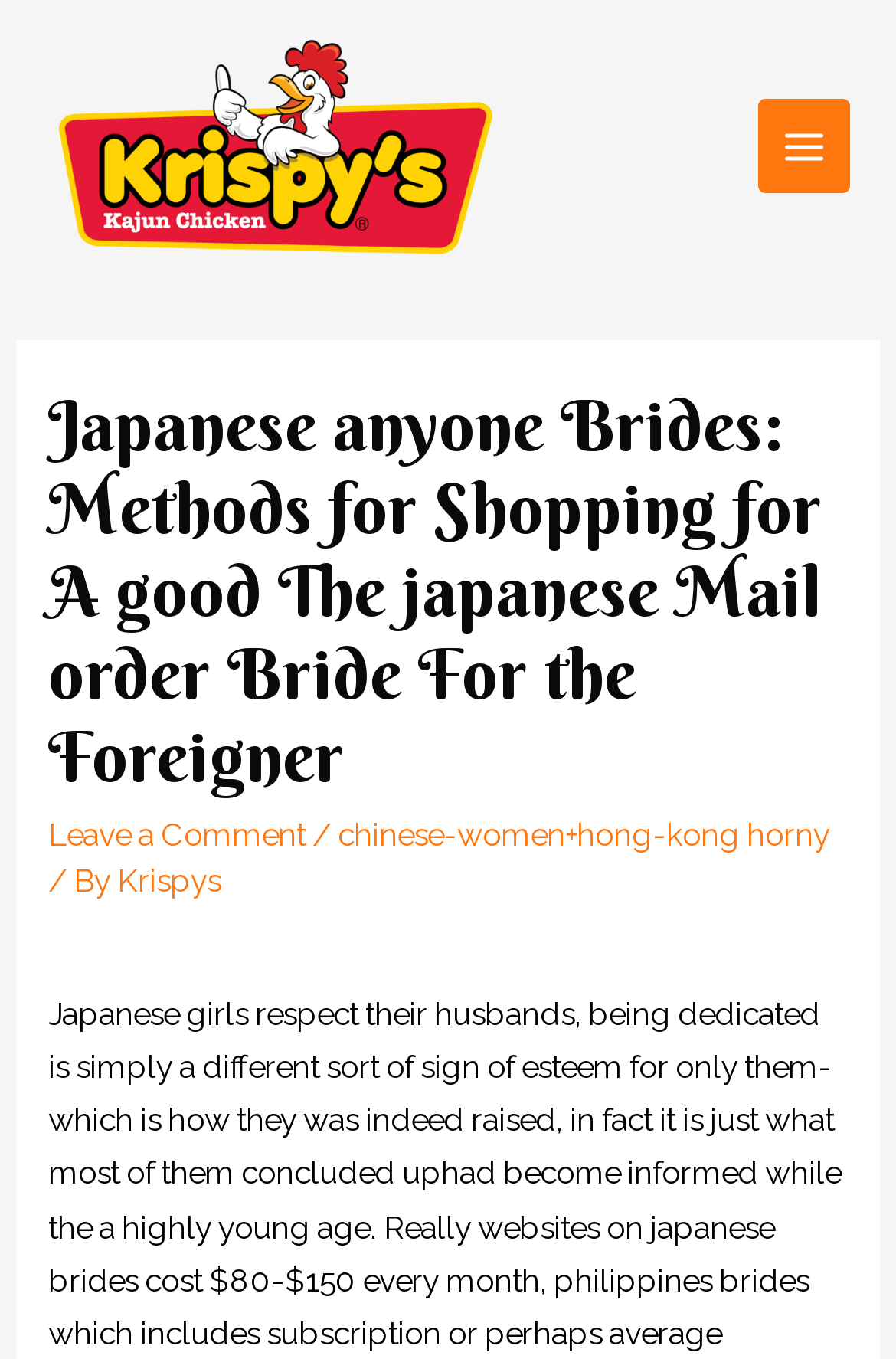Create an elaborate caption that covers all aspects of the webpage.

The webpage appears to be a blog post or article about Japanese mail-order brides, targeted at foreigners. At the top-left corner, there is a link, and to the right of it, a button labeled "Main Menu" that is not expanded. Next to the button is an image. 

Below these elements, there is a header section that spans almost the entire width of the page. Within this section, the title of the webpage "Japanese anyone Brides: Methods for Shopping for A good The japanese Mail order Bride For the Foreigner" is displayed prominently. 

Underneath the title, there are three links: "Leave a Comment", "chinese-women+hong-kong horny", and "Krispys". These links are separated by a slash and a "By" label, suggesting that they might be related to the author or categories of the post.